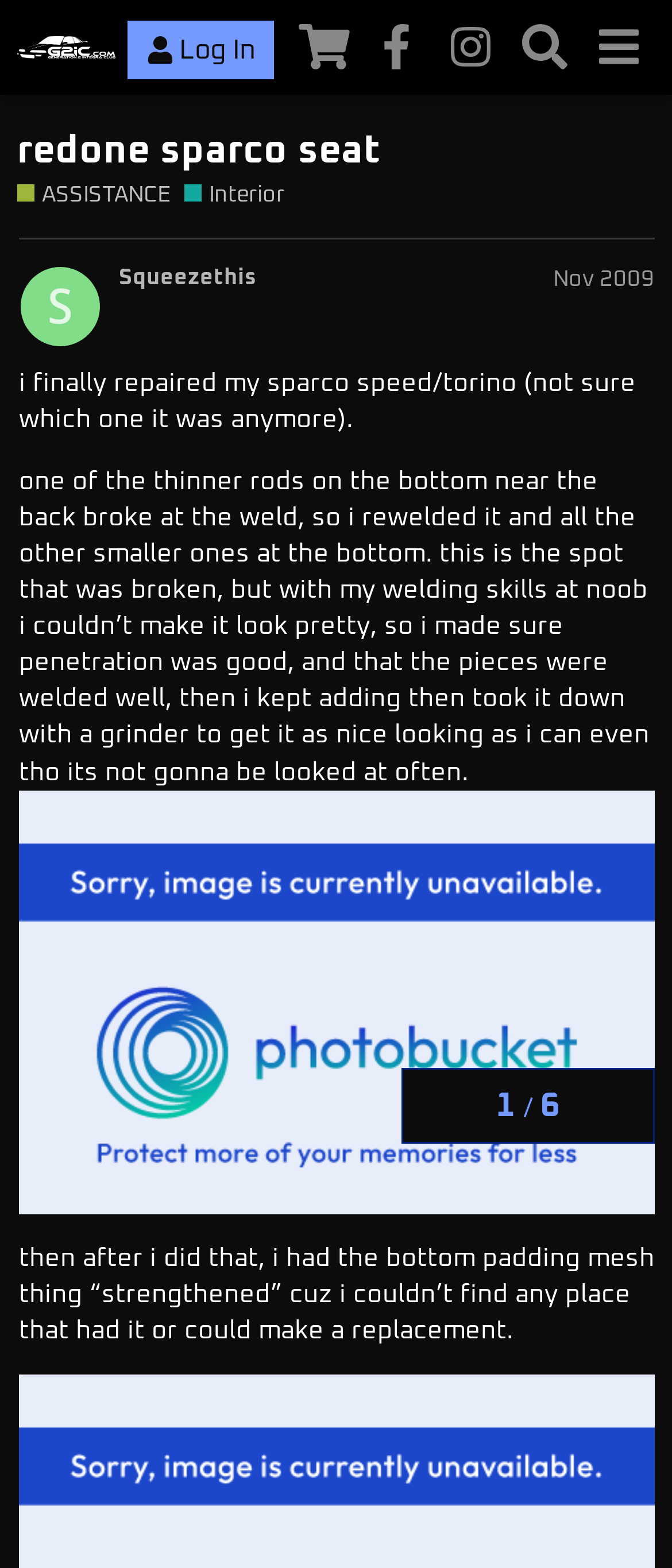Show the bounding box coordinates of the region that should be clicked to follow the instruction: "Visit the G2IC Store."

[0.427, 0.007, 0.536, 0.054]